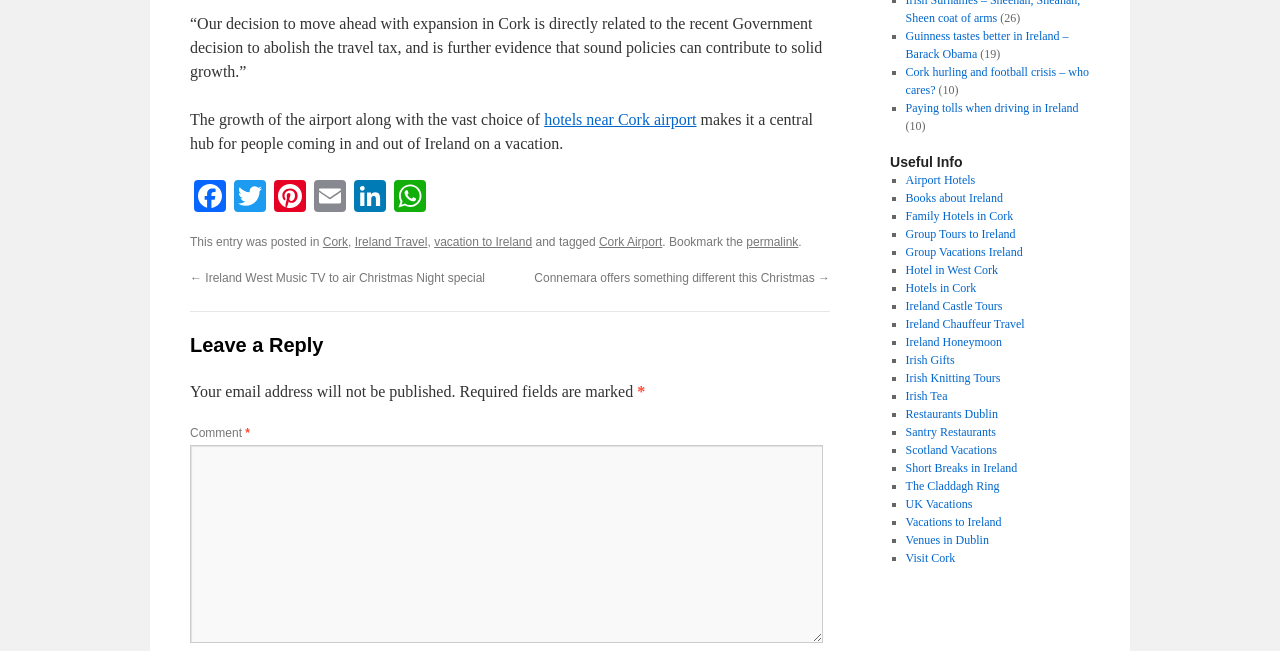Locate the bounding box for the described UI element: "Ireland Travel". Ensure the coordinates are four float numbers between 0 and 1, formatted as [left, top, right, bottom].

[0.277, 0.361, 0.334, 0.383]